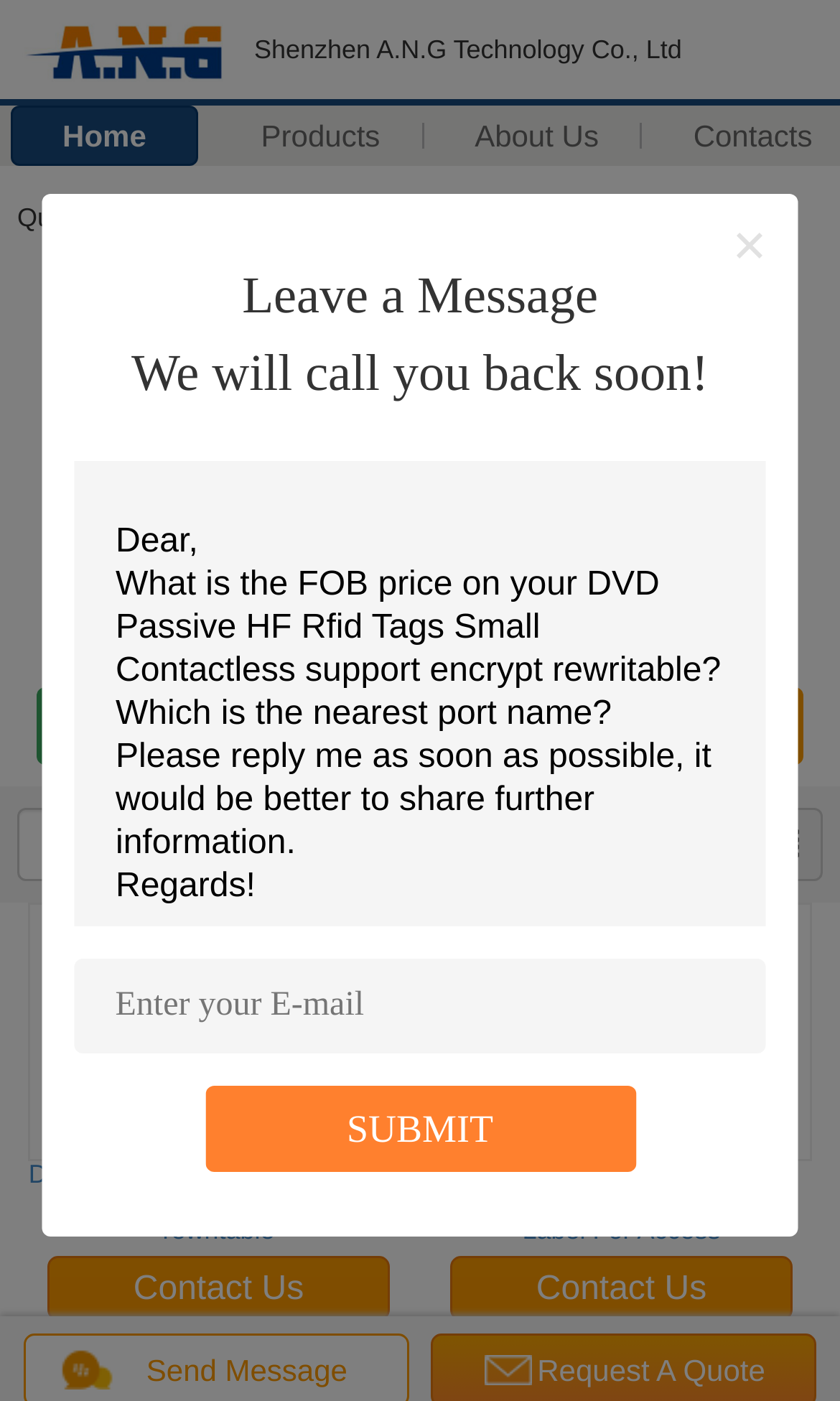Can you identify and provide the main heading of the webpage?

UHF RFID TAG